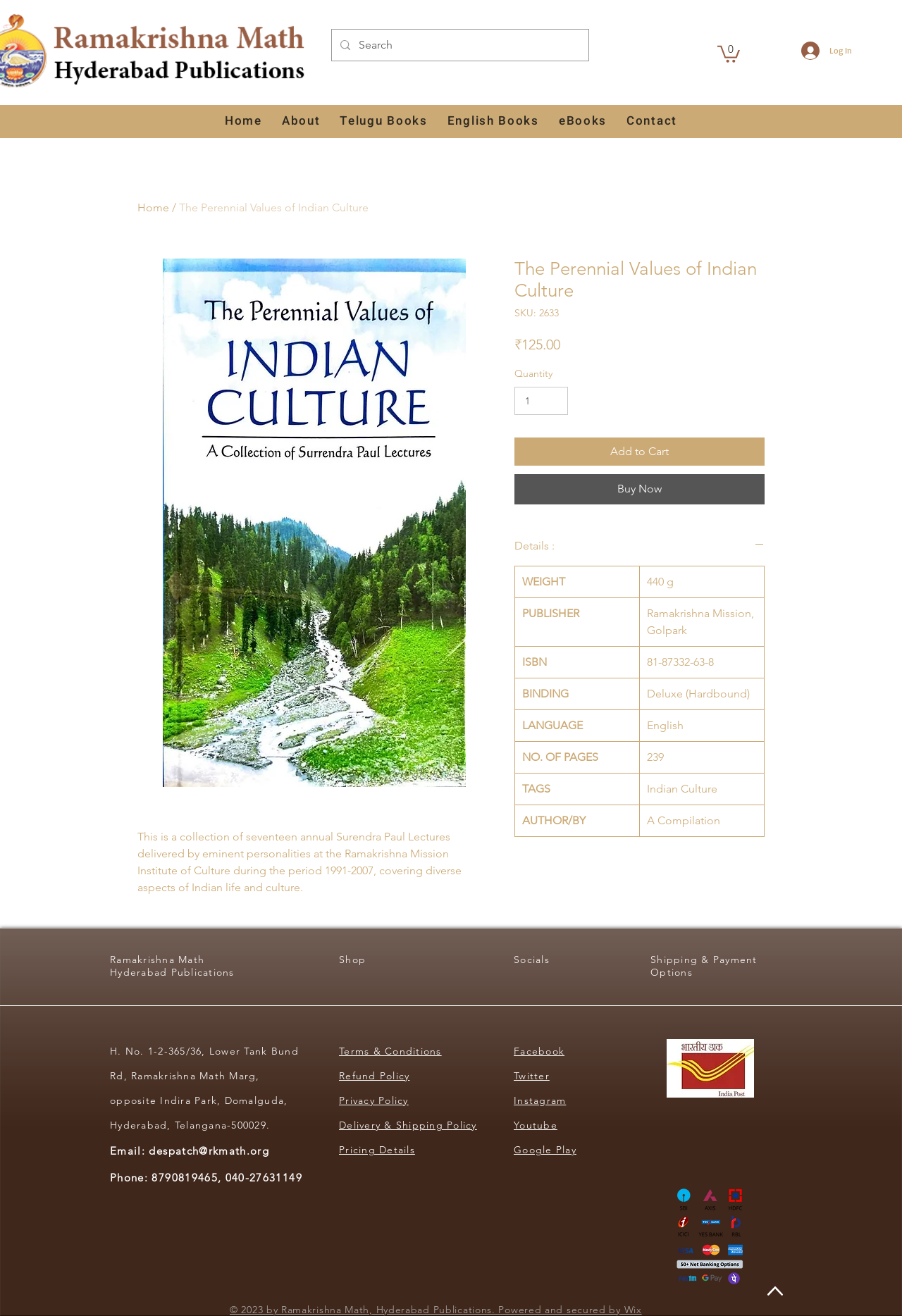Determine the bounding box coordinates for the clickable element required to fulfill the instruction: "Add the book to the cart". Provide the coordinates as four float numbers between 0 and 1, i.e., [left, top, right, bottom].

[0.57, 0.333, 0.848, 0.354]